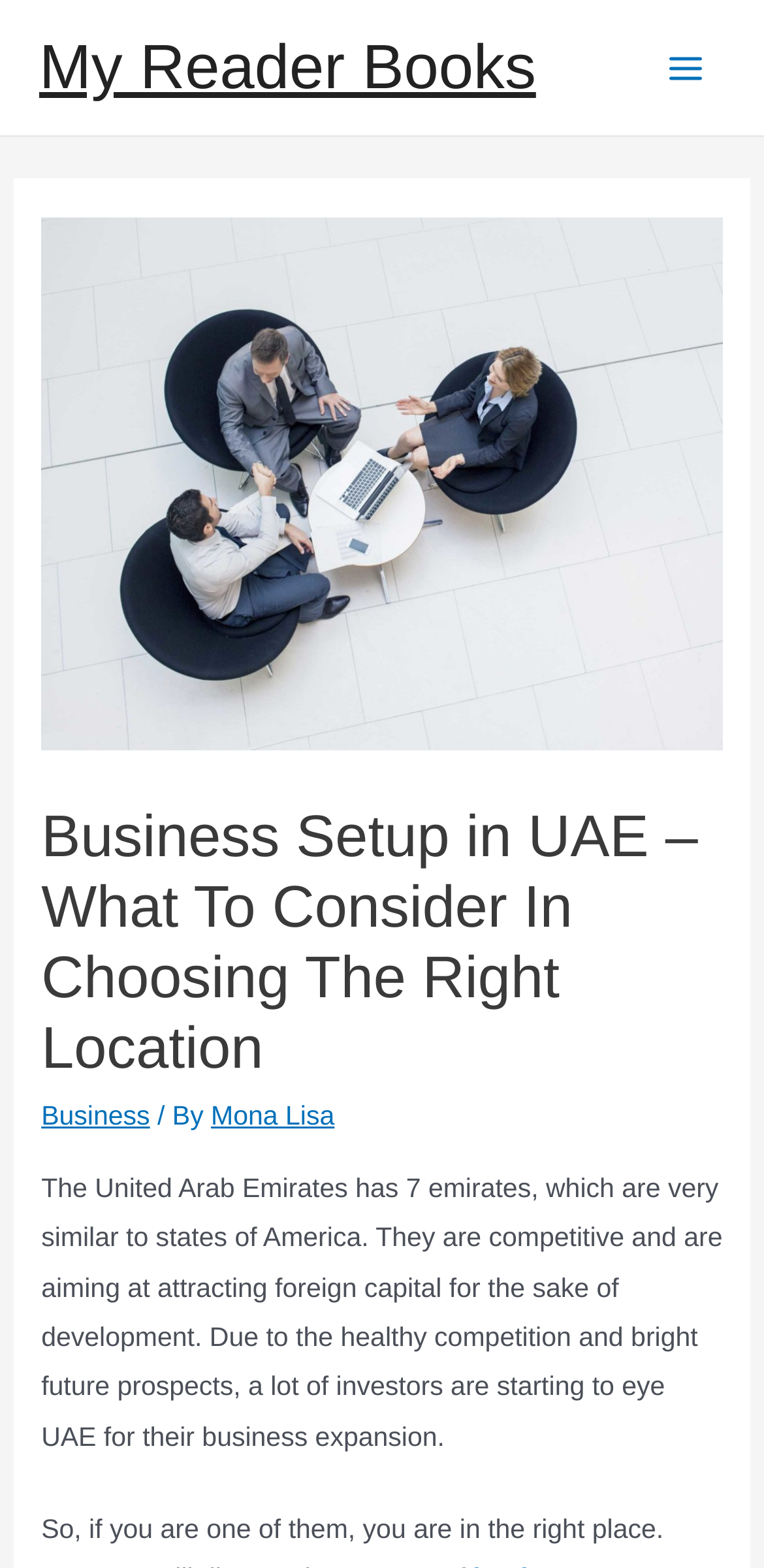How many emirates are there in the UAE?
Make sure to answer the question with a detailed and comprehensive explanation.

The answer can be found in the paragraph of text on the webpage, which states 'The United Arab Emirates has 7 emirates, which are very similar to states of America.'